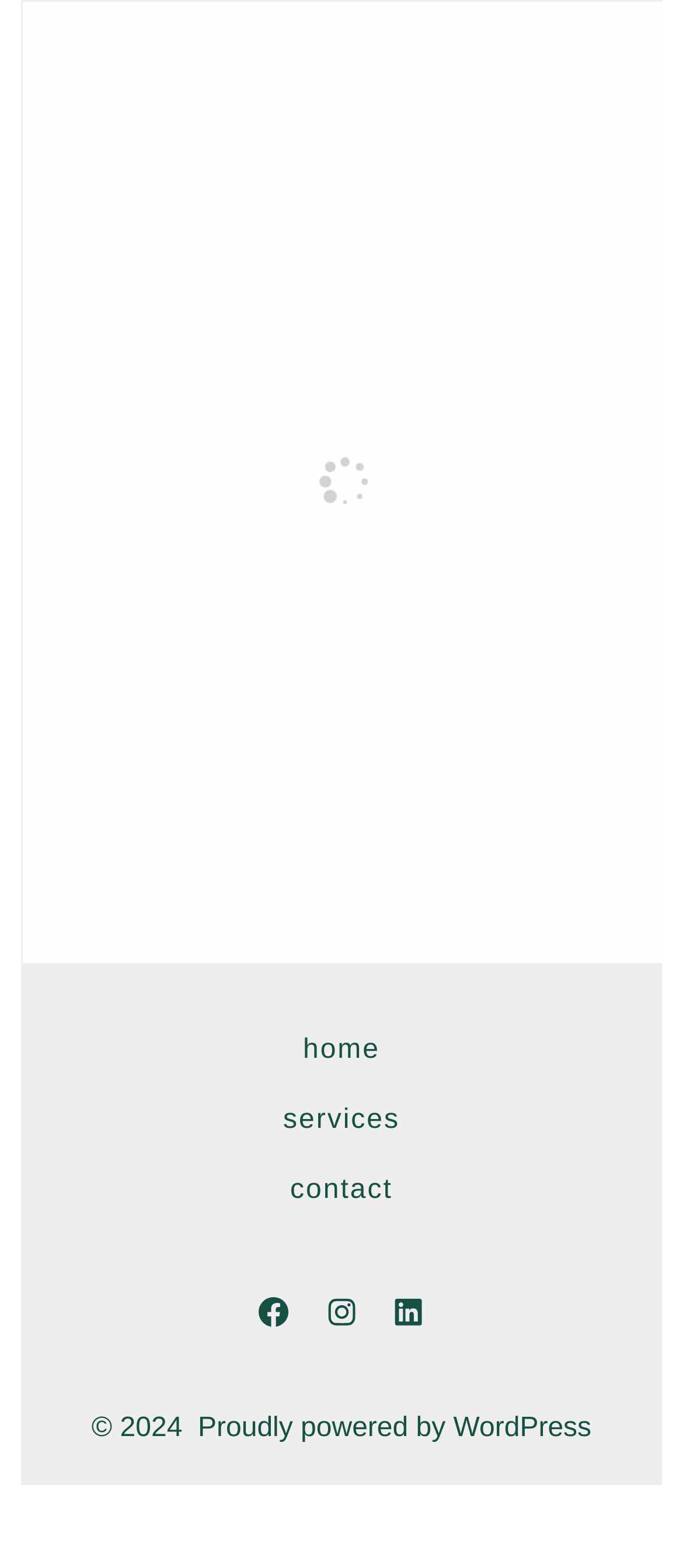How many social media links are there?
Answer the question based on the image using a single word or a brief phrase.

3